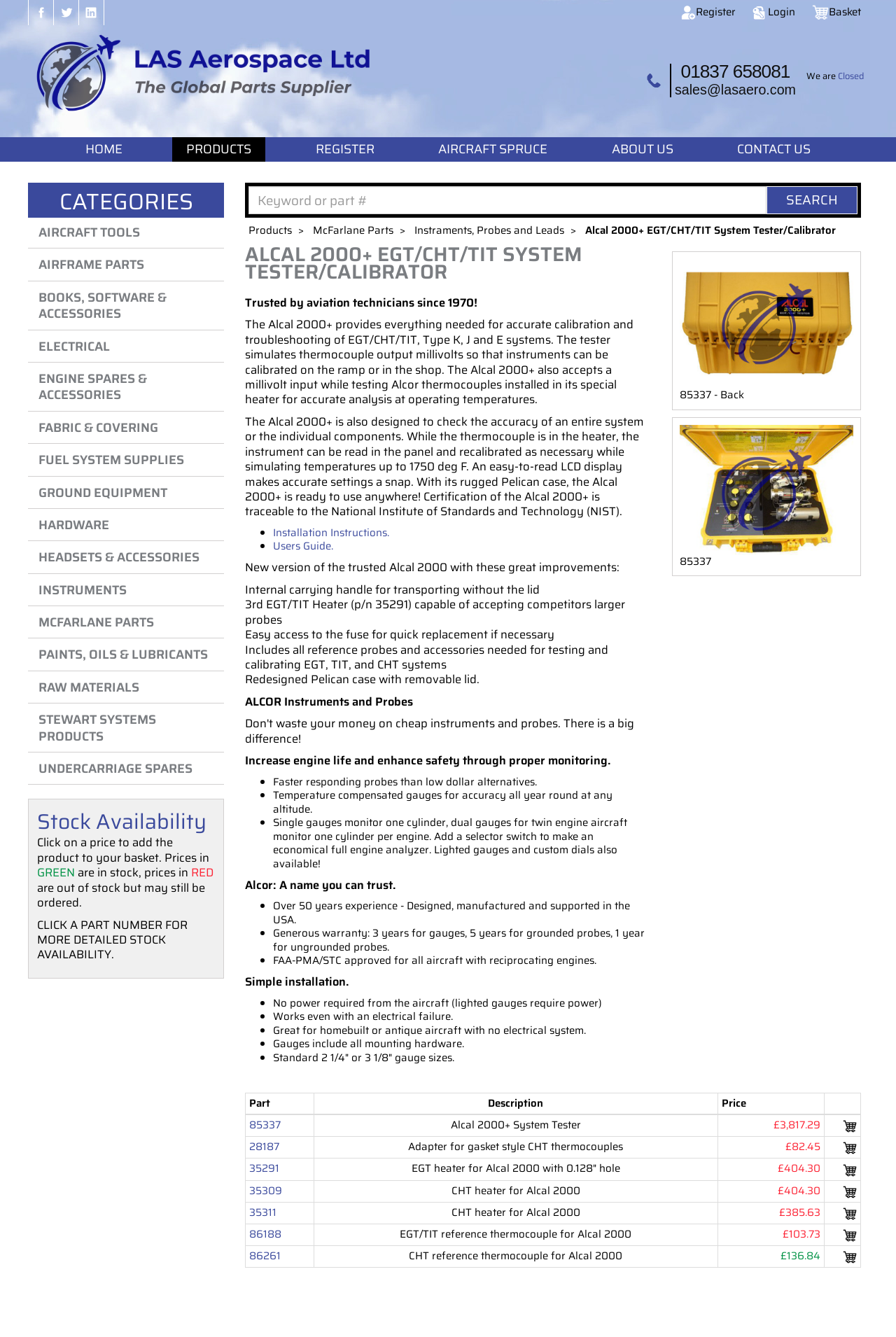Find the bounding box coordinates of the element I should click to carry out the following instruction: "Search for a product".

[0.277, 0.139, 0.855, 0.16]